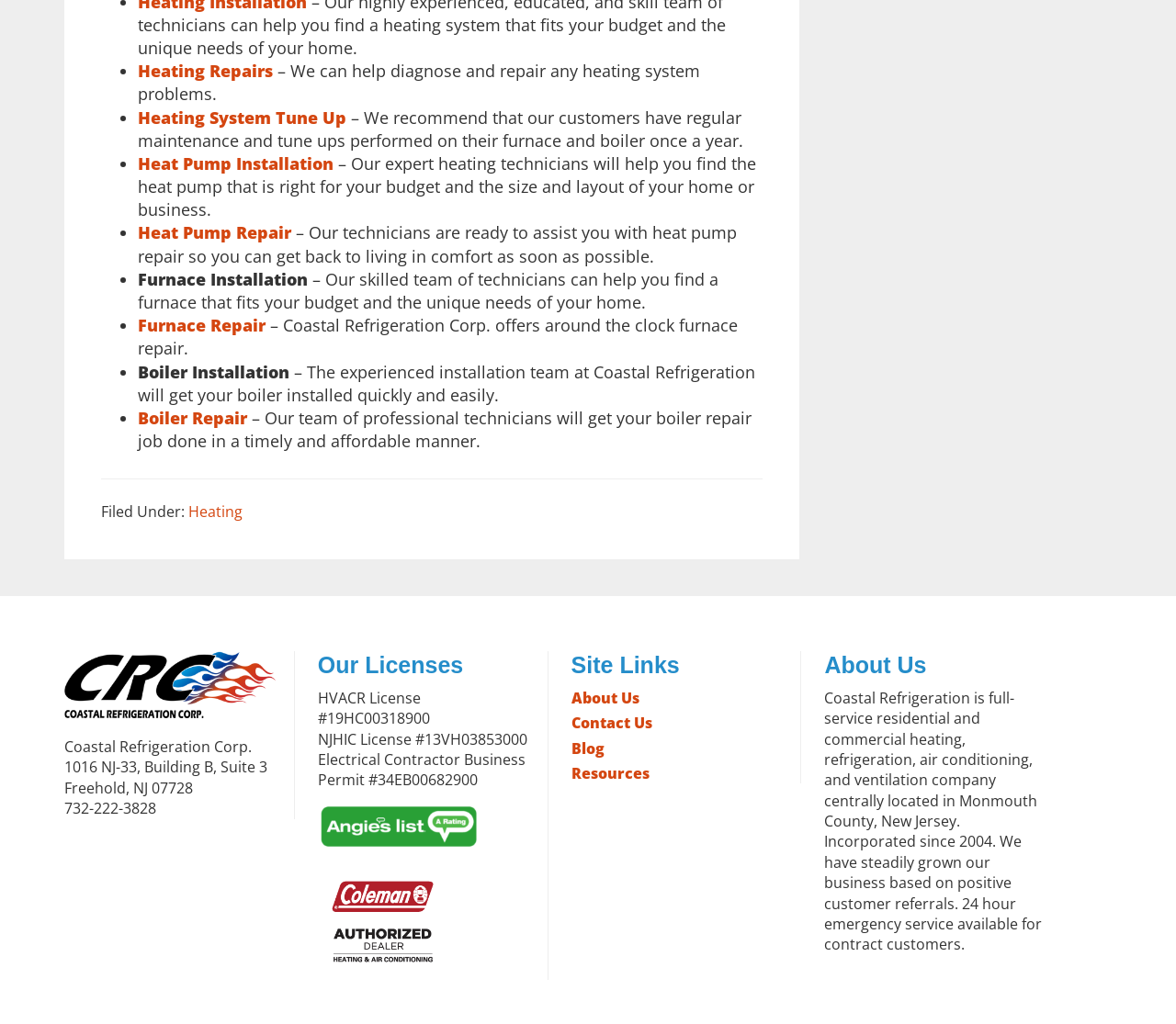From the webpage screenshot, identify the region described by Resources. Provide the bounding box coordinates as (top-left x, top-left y, bottom-right x, bottom-right y), with each value being a floating point number between 0 and 1.

[0.486, 0.745, 0.552, 0.765]